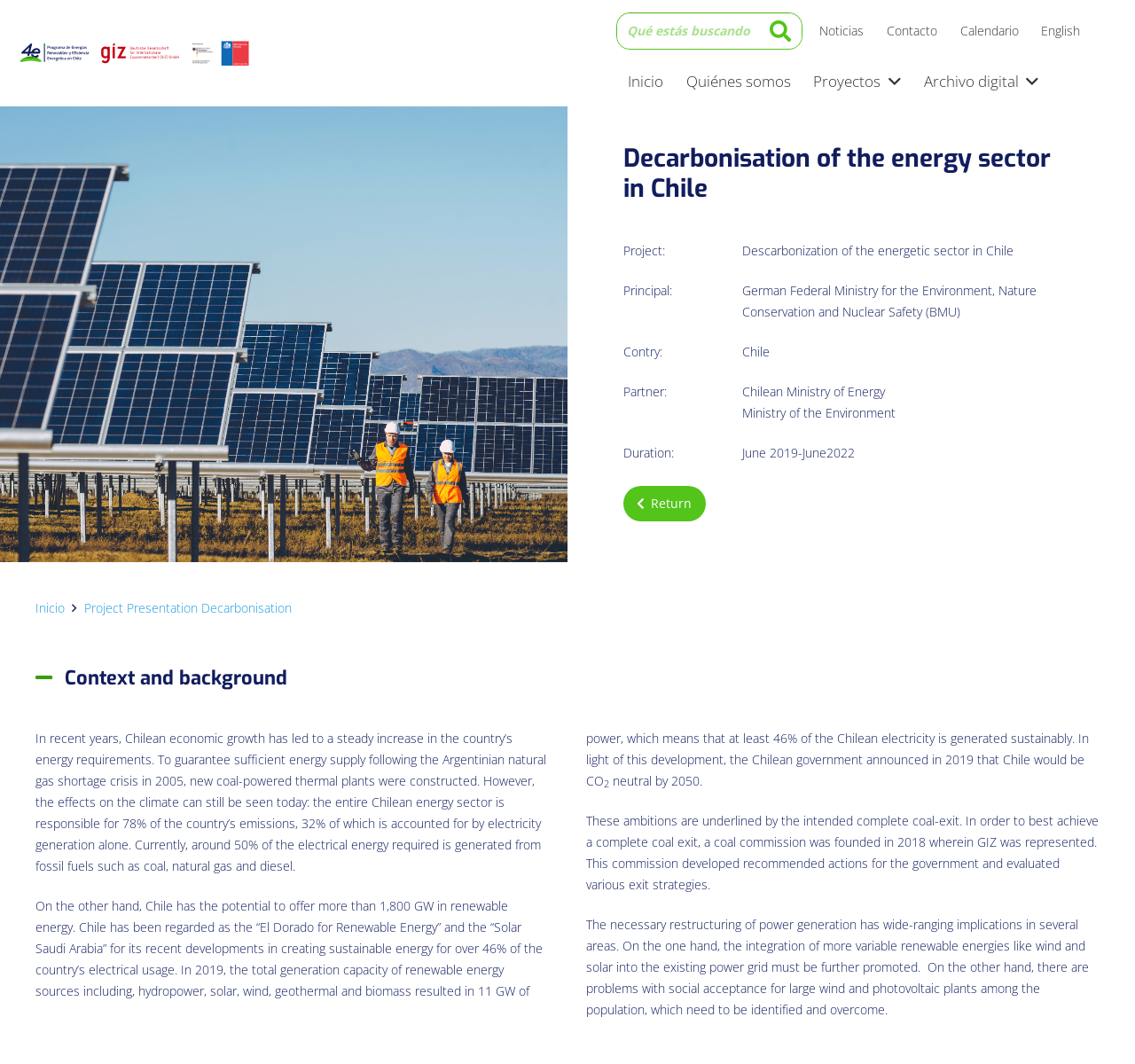Produce a meticulous description of the webpage.

The webpage is about a project presentation on decarbonization in Chile. At the top, there are four links labeled "Enlace" aligned horizontally, followed by a search bar with a "Buscar" button to the right. Below the search bar, there are five links: "Noticias", "Contacto", "Calendario", "English", and "Inicio", also aligned horizontally.

On the left side, there is a vertical menu with links to "Inicio", "Quiénes somos", "Proyectos", and "Archivo digital". To the right of the menu, there is a heading that reads "Decarbonisation of the energy sector in Chile". Below the heading, there is a section with several lines of text that provide information about the project, including the principal, country, partner, and duration.

Further down, there is a link labeled "Return" with an arrow icon, followed by a section with a heading that reads "Context and background". This section contains a long paragraph of text that discusses the energy sector in Chile, including the country's reliance on fossil fuels and its potential for renewable energy. The text also mentions the Chilean government's goal to be carbon neutral by 2050 and the efforts to achieve a complete coal exit.

Overall, the webpage appears to be a project presentation that provides information about decarbonization efforts in Chile, with a focus on the energy sector and the country's goals for renewable energy.